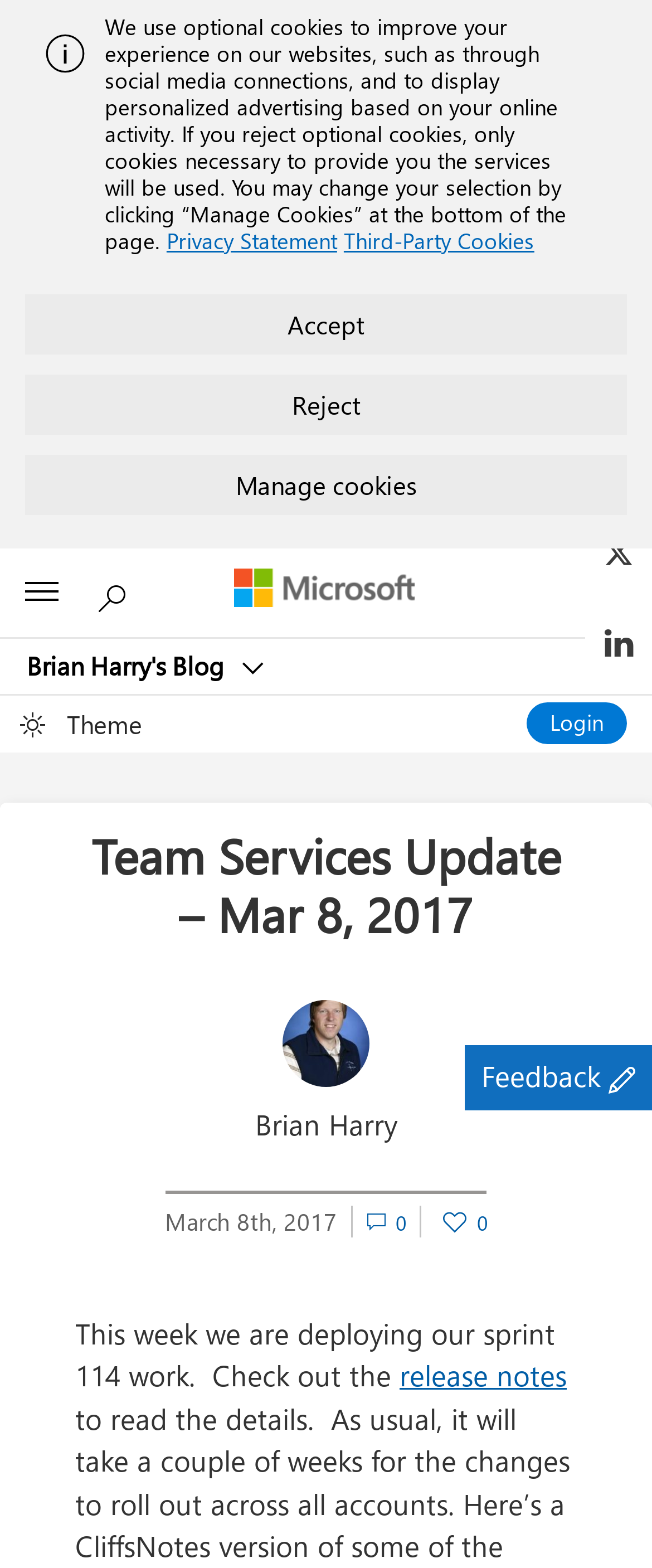Please determine the headline of the webpage and provide its content.

Team Services Update – Mar 8, 2017